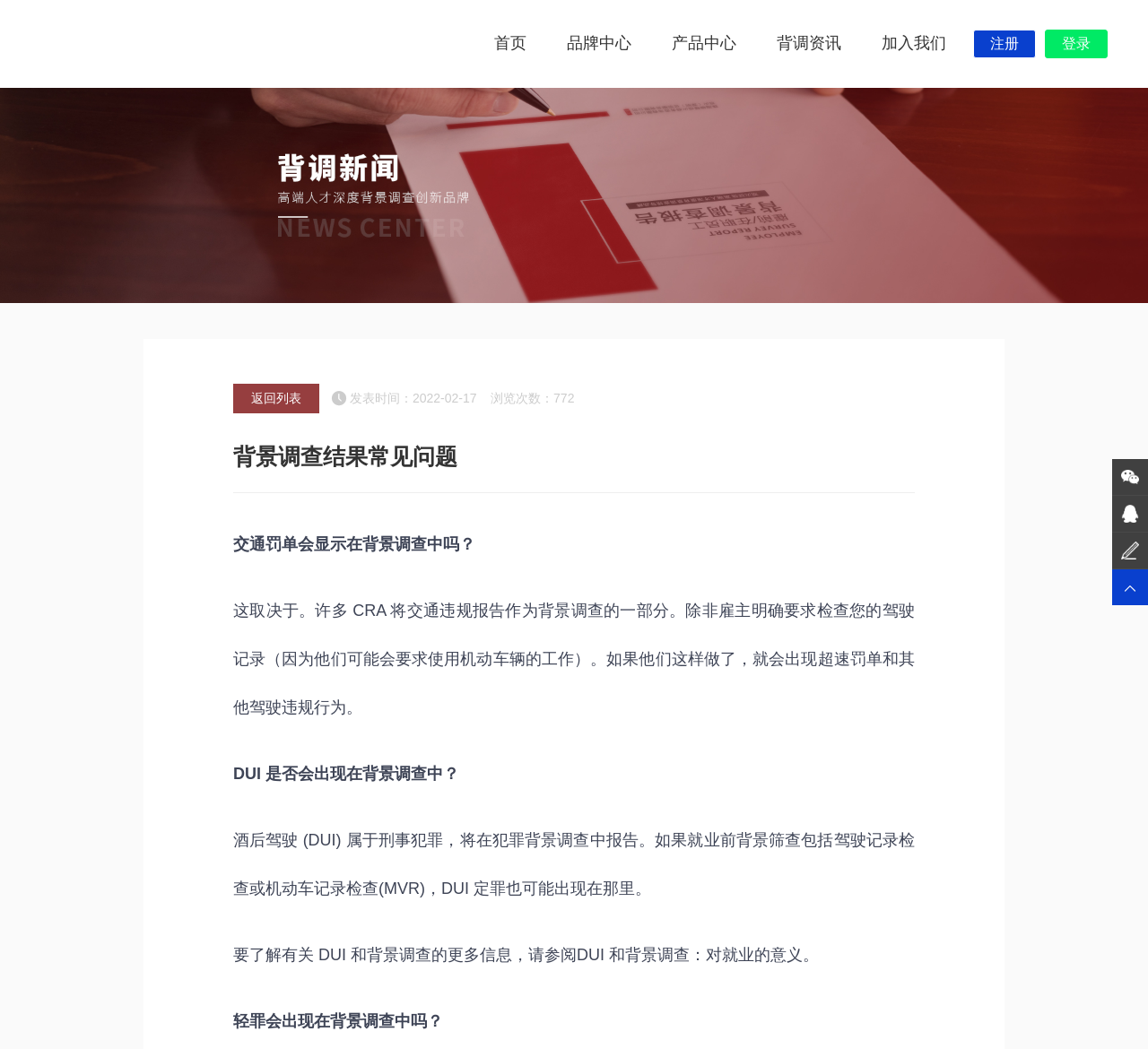Please specify the bounding box coordinates for the clickable region that will help you carry out the instruction: "register".

[0.844, 0.0, 0.906, 0.084]